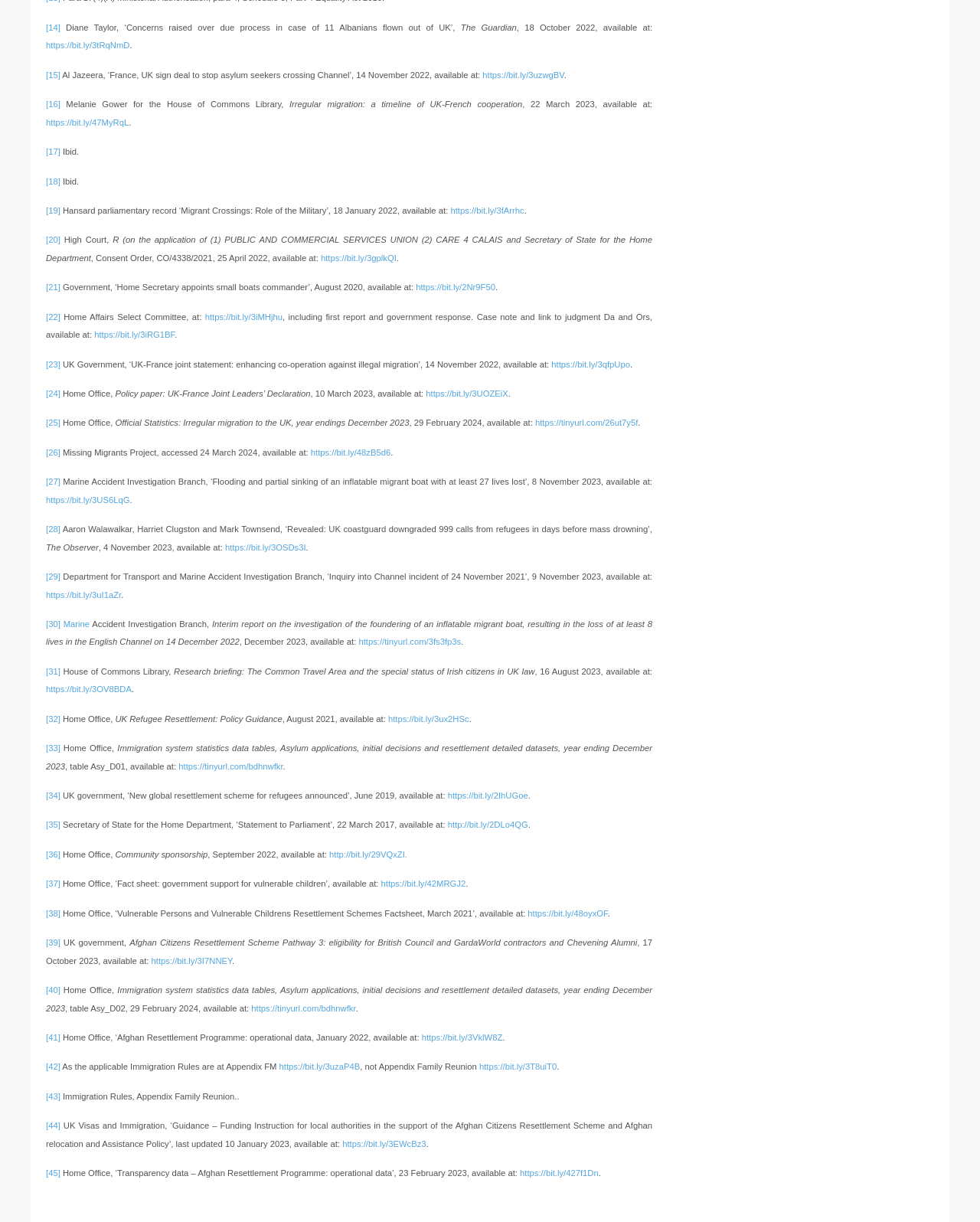Given the element description: "https://bit.ly/47MyRqL", predict the bounding box coordinates of this UI element. The coordinates must be four float numbers between 0 and 1, given as [left, top, right, bottom].

[0.047, 0.096, 0.131, 0.104]